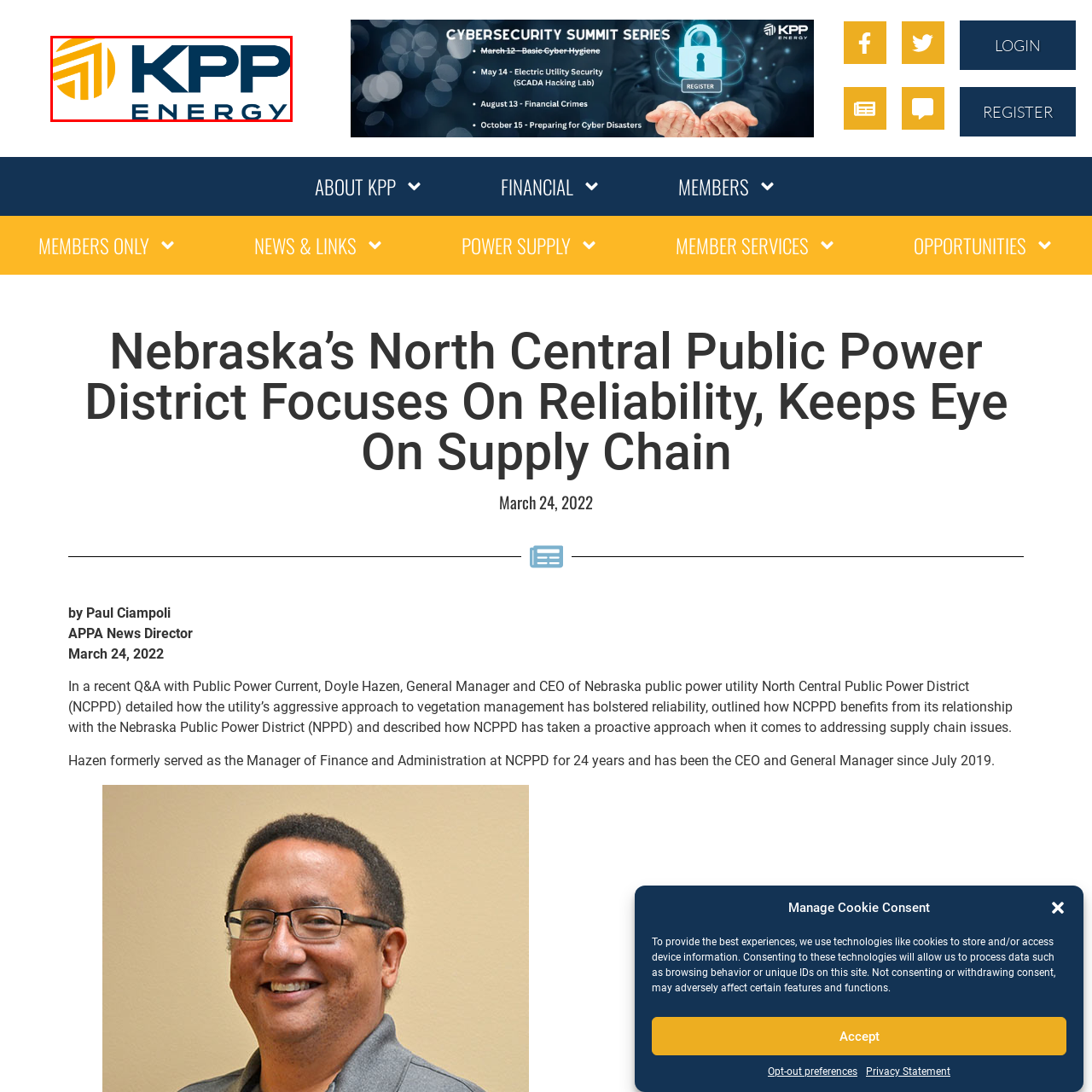What is the shape of the energy source in the logo?
Look at the image within the red bounding box and provide a single word or phrase as an answer.

Geometric